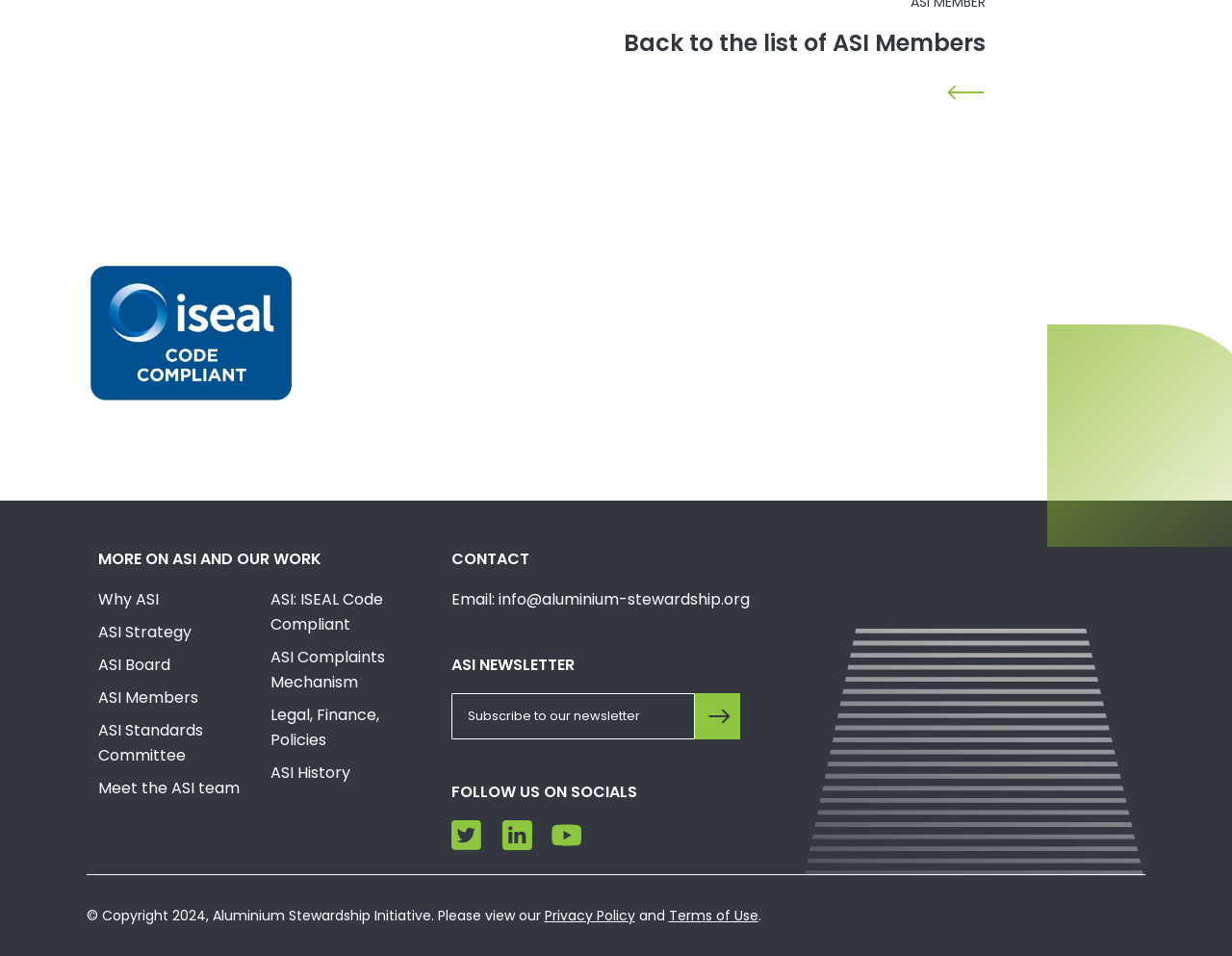What is the email address to contact?
Answer the question in as much detail as possible.

The email address to contact can be found in the 'CONTACT' section, which states 'Email: info@aluminium-stewardship.org'.